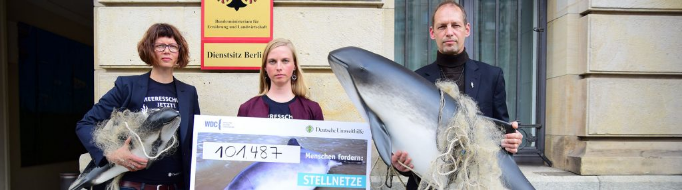What is the woman on the left holding?
Based on the screenshot, provide your answer in one word or phrase.

A small model of a porpoise